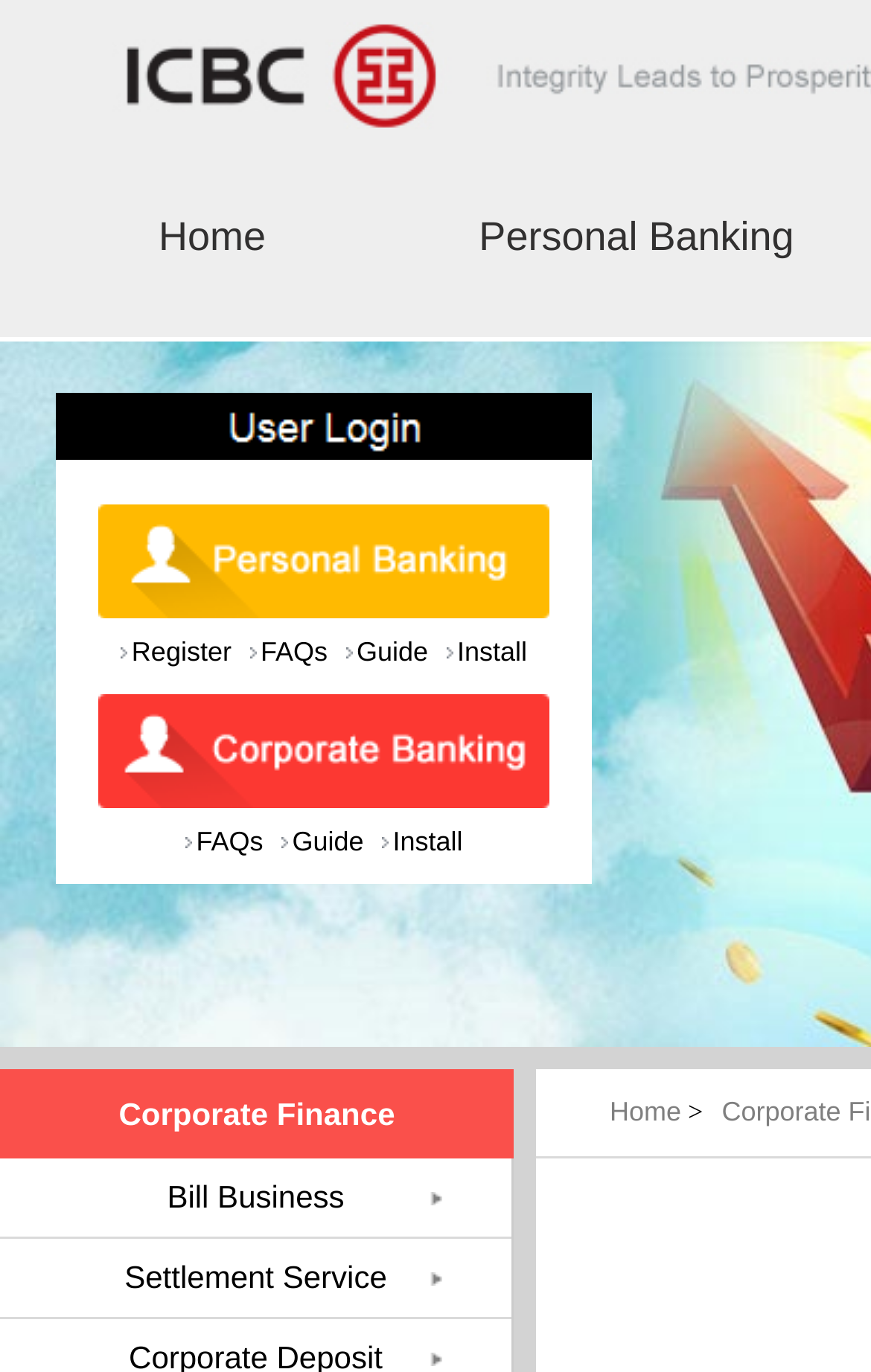Produce a meticulous description of the webpage.

The webpage is about Advance Payment Guarantee services provided by ICBC China. At the top, there are two main links: "Home" and "Personal Banking", which are positioned side by side. Below them, there is a prominent image that takes up a significant portion of the top section.

In the middle section, there are several links arranged horizontally, including "Register", "FAQs", "Guide", and "Install". These links are accompanied by two images, one on the left and one on the right. The links and images are positioned in a way that creates a sense of balance and symmetry.

Further down, there are additional links and text elements. On the left, there are two links labeled "FAQs", "Guide", and "Install", which are stacked vertically. On the right, there is a link labeled "Home >", which is positioned above a series of static text elements, including "Corporate Finance", "Bill Business", and "Settlement Service". These text elements are arranged vertically, with each one positioned below the previous one.

Overall, the webpage has a clear and organized structure, with different sections and elements arranged in a logical and easy-to-follow manner.